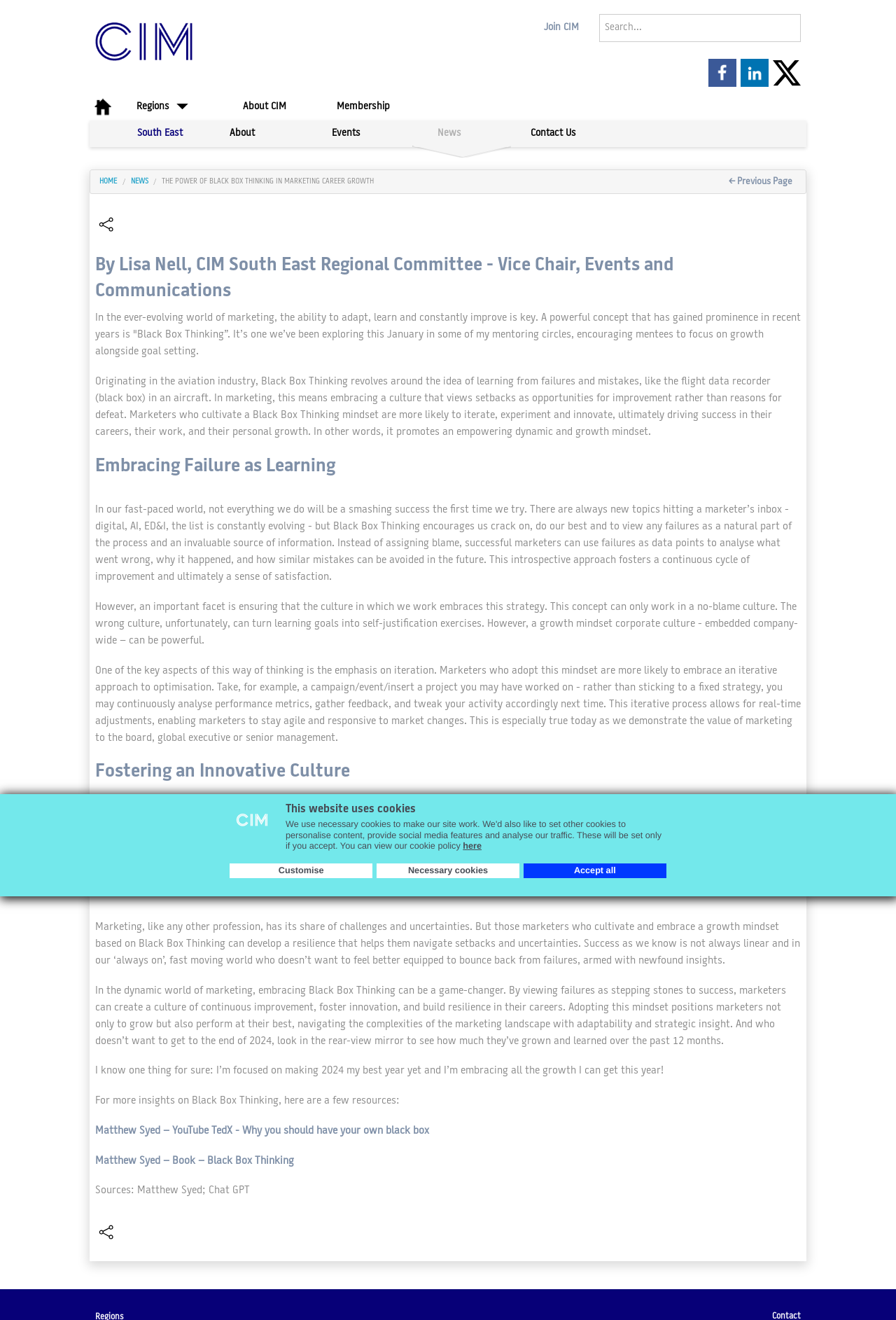Identify the bounding box coordinates of the clickable region necessary to fulfill the following instruction: "View Regions". The bounding box coordinates should be four float numbers between 0 and 1, i.e., [left, top, right, bottom].

[0.13, 0.071, 0.24, 0.091]